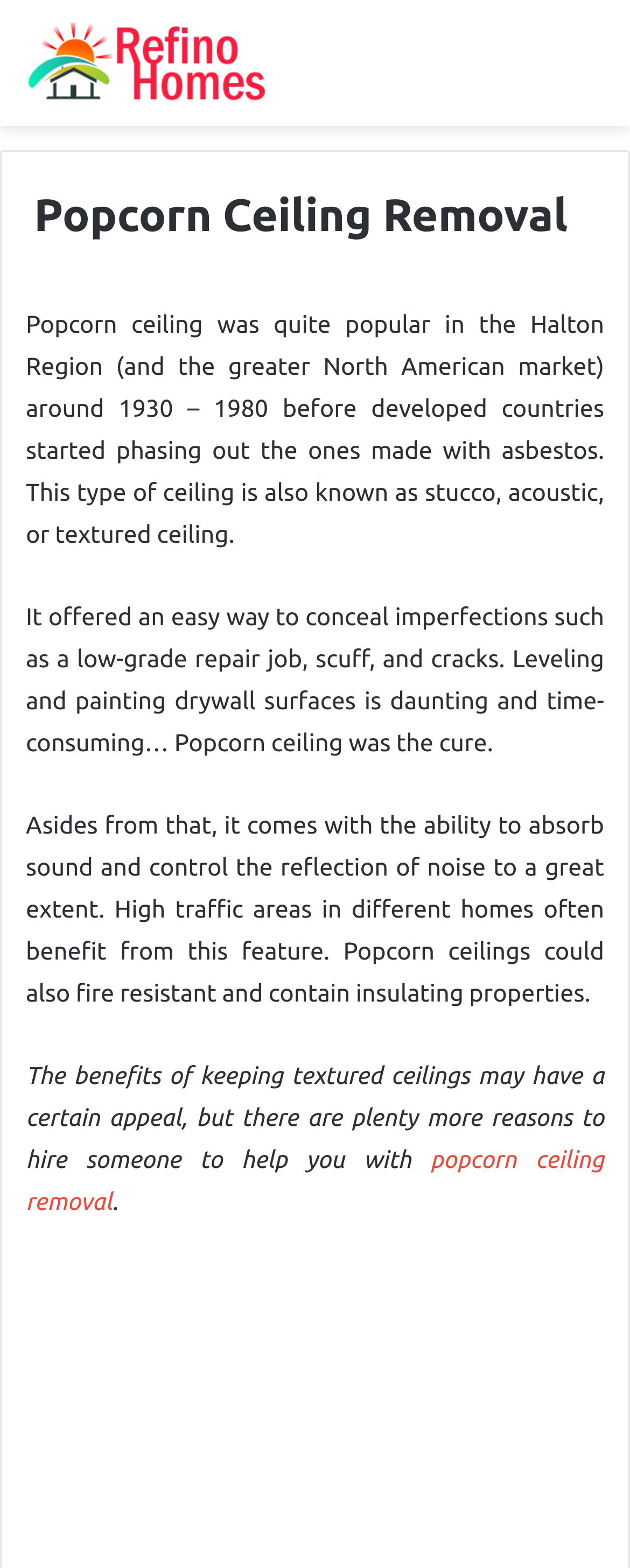Please find and generate the text of the main heading on the webpage.

Popcorn Ceiling Removal